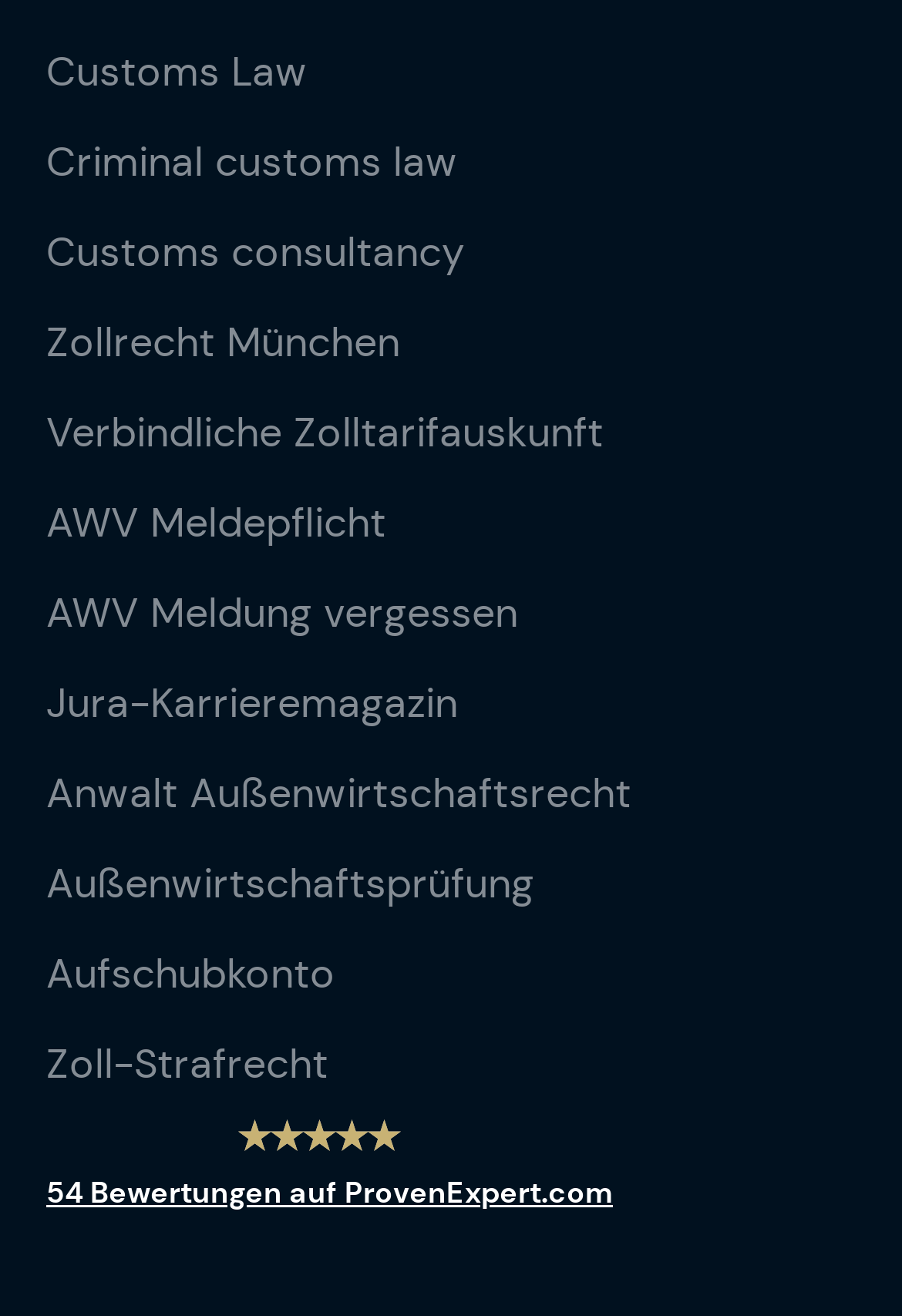Please determine the bounding box coordinates for the UI element described here. Use the format (top-left x, top-left y, bottom-right x, bottom-right y) with values bounded between 0 and 1: Jura-Karrieremagazin

[0.051, 0.501, 0.831, 0.569]